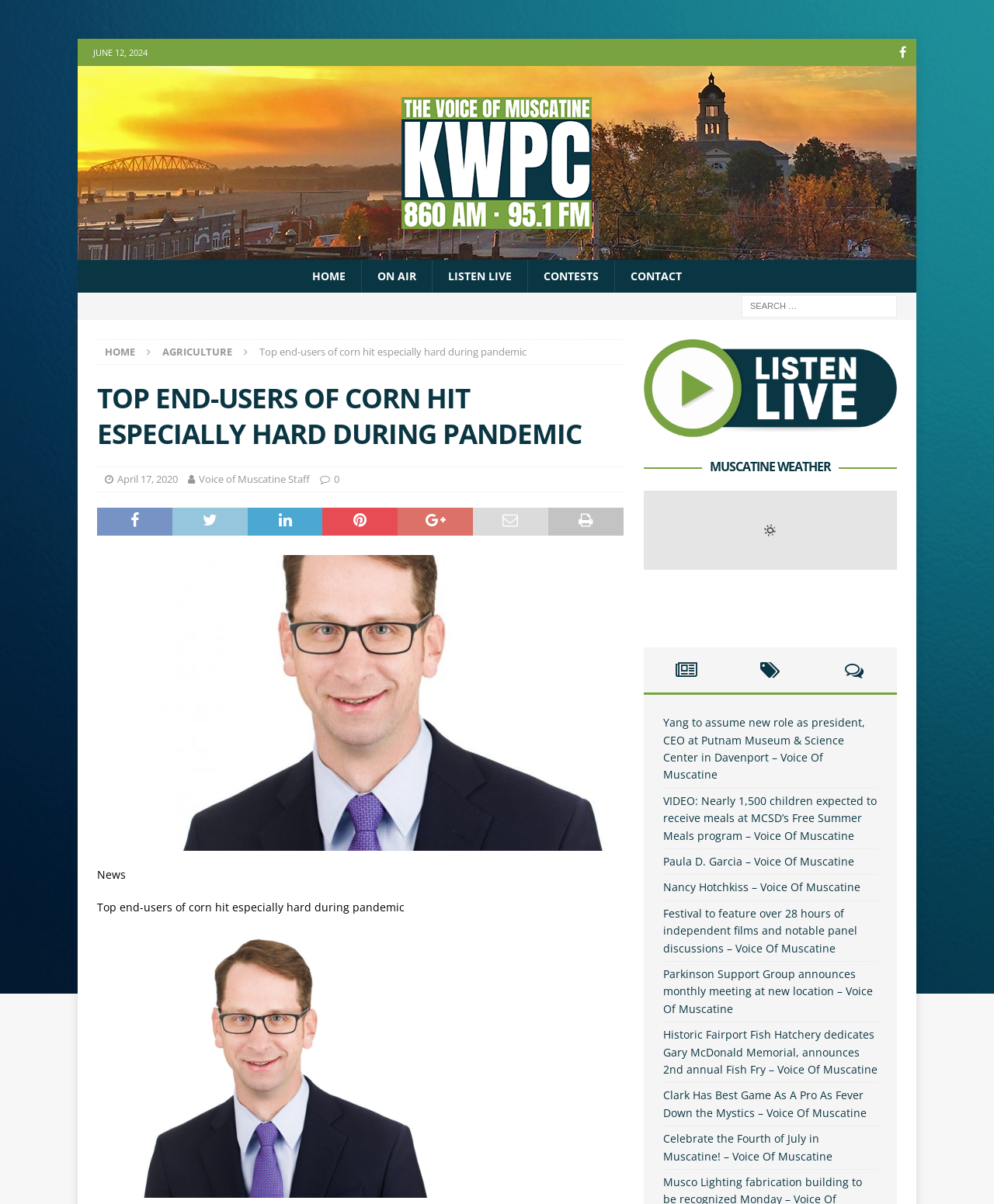Can you provide the bounding box coordinates for the element that should be clicked to implement the instruction: "Search for something"?

[0.746, 0.245, 0.902, 0.264]